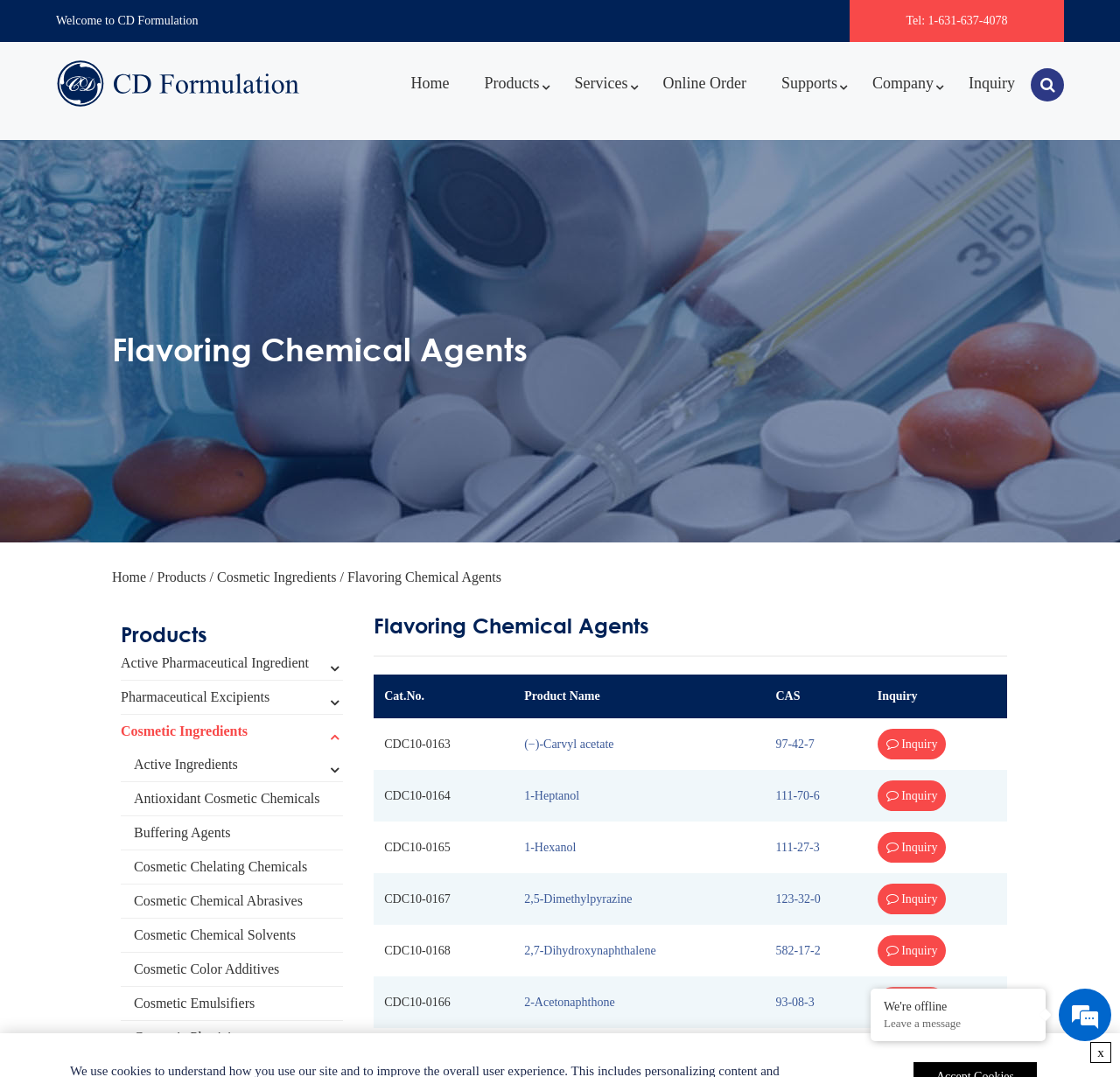Find the bounding box coordinates of the area that needs to be clicked in order to achieve the following instruction: "Click on the 'Flavoring Chemical Agents' link". The coordinates should be specified as four float numbers between 0 and 1, i.e., [left, top, right, bottom].

[0.31, 0.529, 0.448, 0.543]